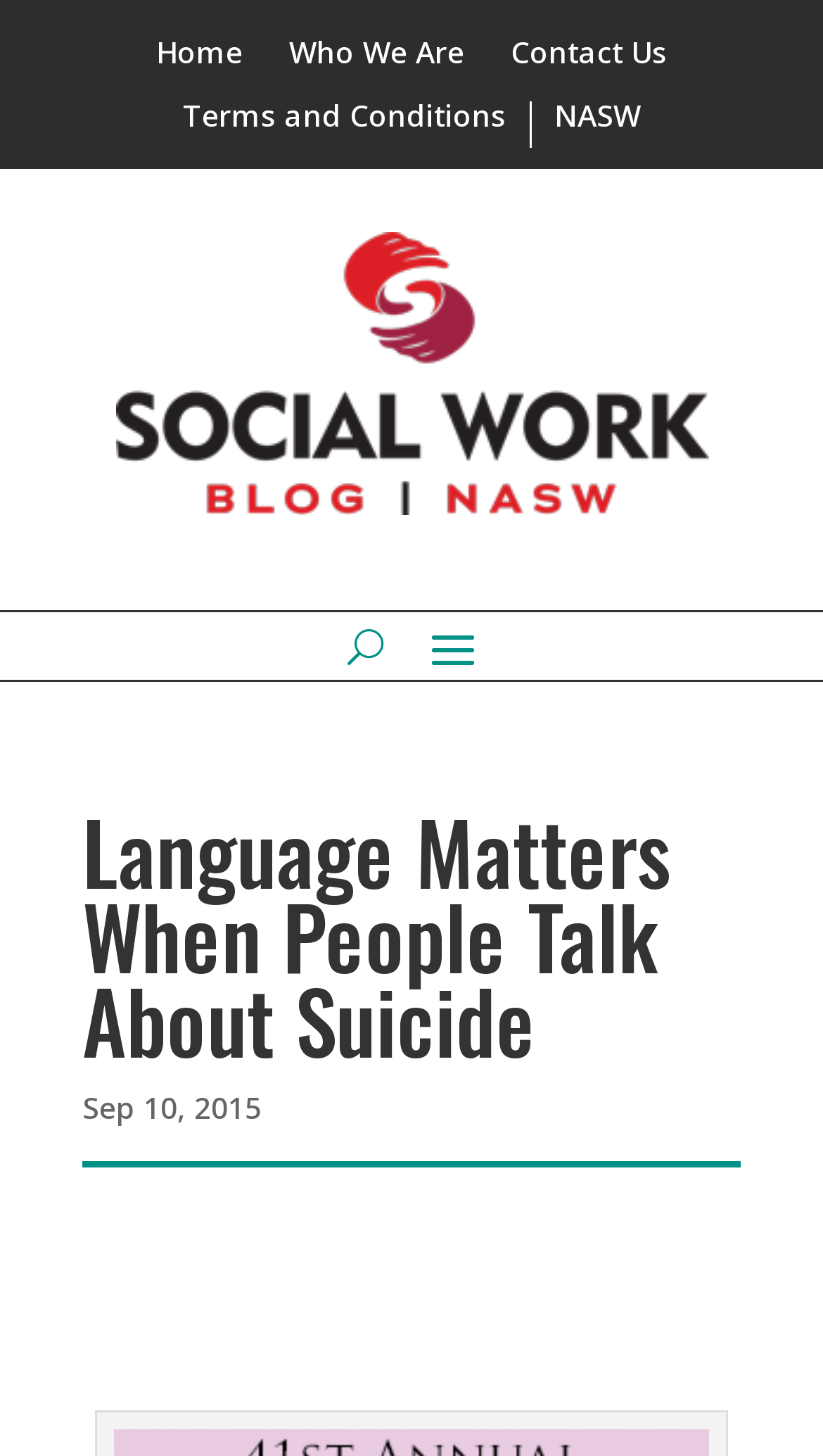Describe the webpage meticulously, covering all significant aspects.

The webpage is about a blog post titled "Language Matters When People Talk About Suicide" on a social work blog. At the top, there are four main navigation links: "Home", "Who We Are", "Contact Us", and "Terms and Conditions", aligned horizontally across the page. To the right of these links, there is another link "NASW". 

Below these navigation links, there is a large banner that spans most of the page's width, containing an image and a link with no text. 

On the right side of the banner, there is a button labeled "U". 

The main content of the page starts with a heading that matches the title of the blog post, "Language Matters When People Talk About Suicide". This heading is followed by a static text indicating the publication date, "Sep 10, 2015".